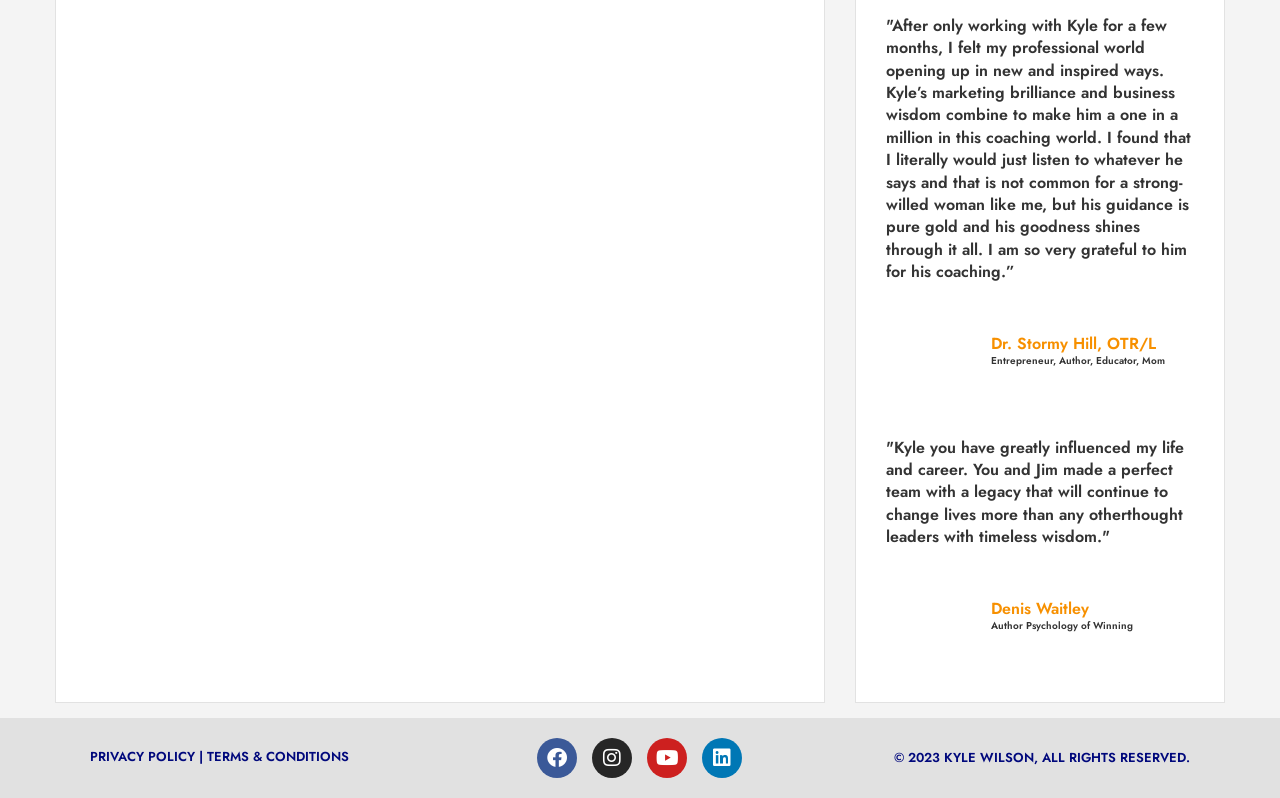Refer to the image and offer a detailed explanation in response to the question: What is the profession of Denis Waitley?

The webpage contains a quote from Denis Waitley, and his profession is mentioned as an author, specifically of the book 'Psychology of Winning'. This information is obtained from the static text elements with IDs 2023 and 2026.